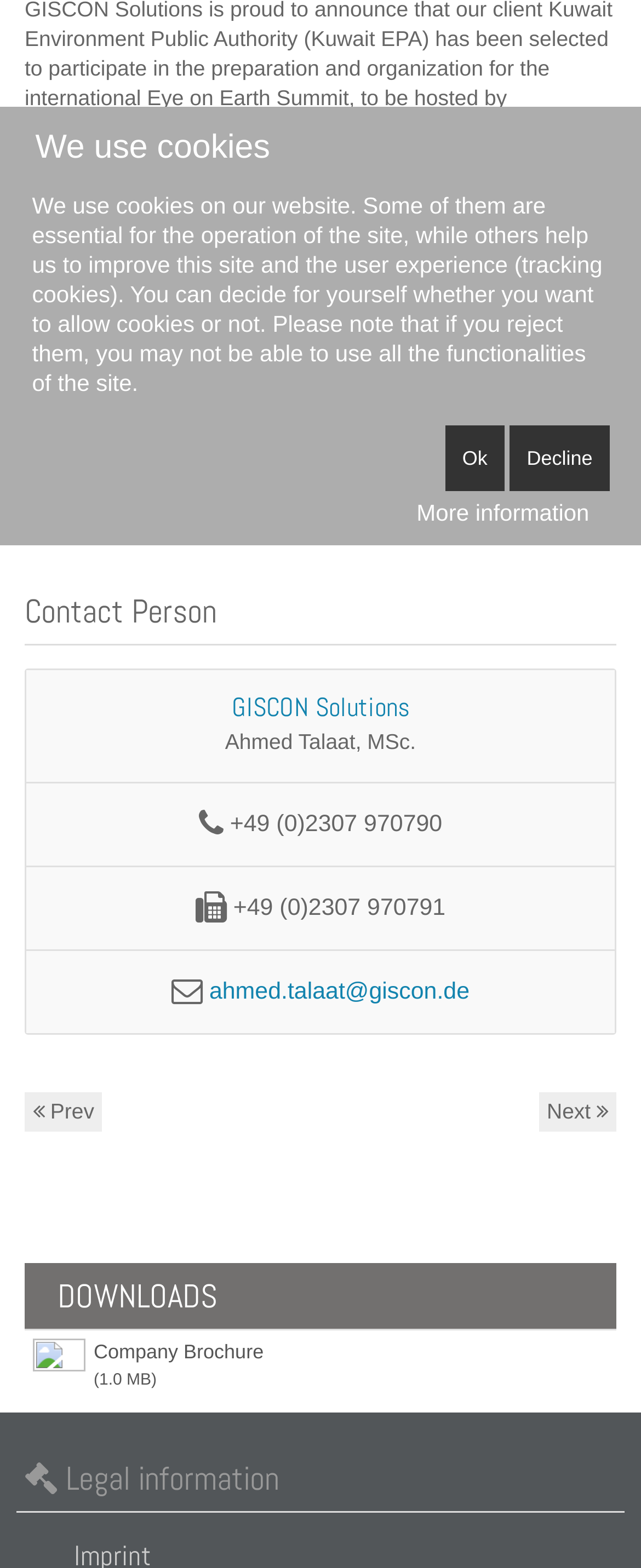Identify the bounding box for the element characterized by the following description: "www.eyeonearthsummit.org".

[0.038, 0.321, 0.45, 0.337]